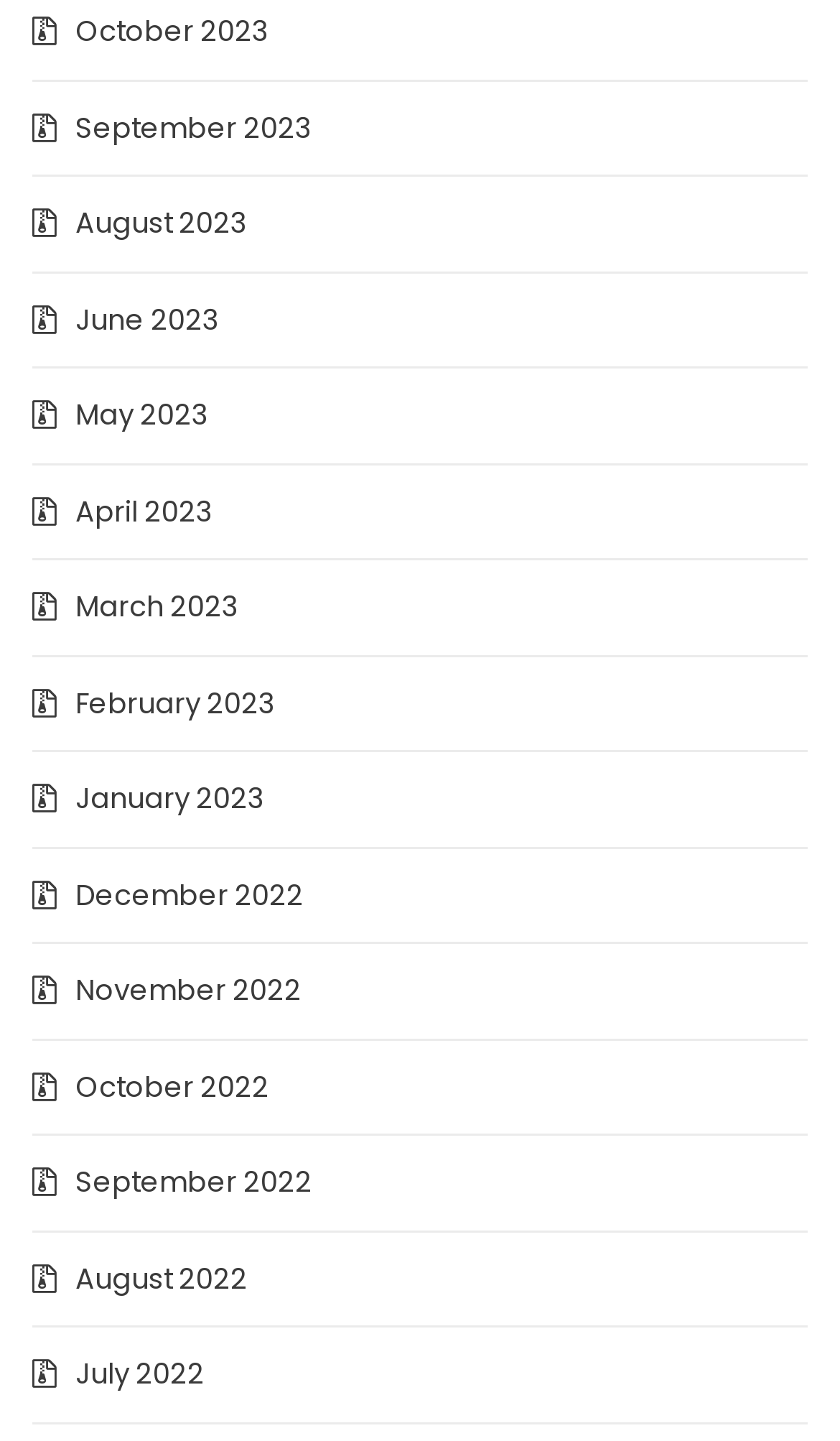Please specify the bounding box coordinates of the area that should be clicked to accomplish the following instruction: "Access July 2022". The coordinates should consist of four float numbers between 0 and 1, i.e., [left, top, right, bottom].

[0.09, 0.939, 0.244, 0.968]